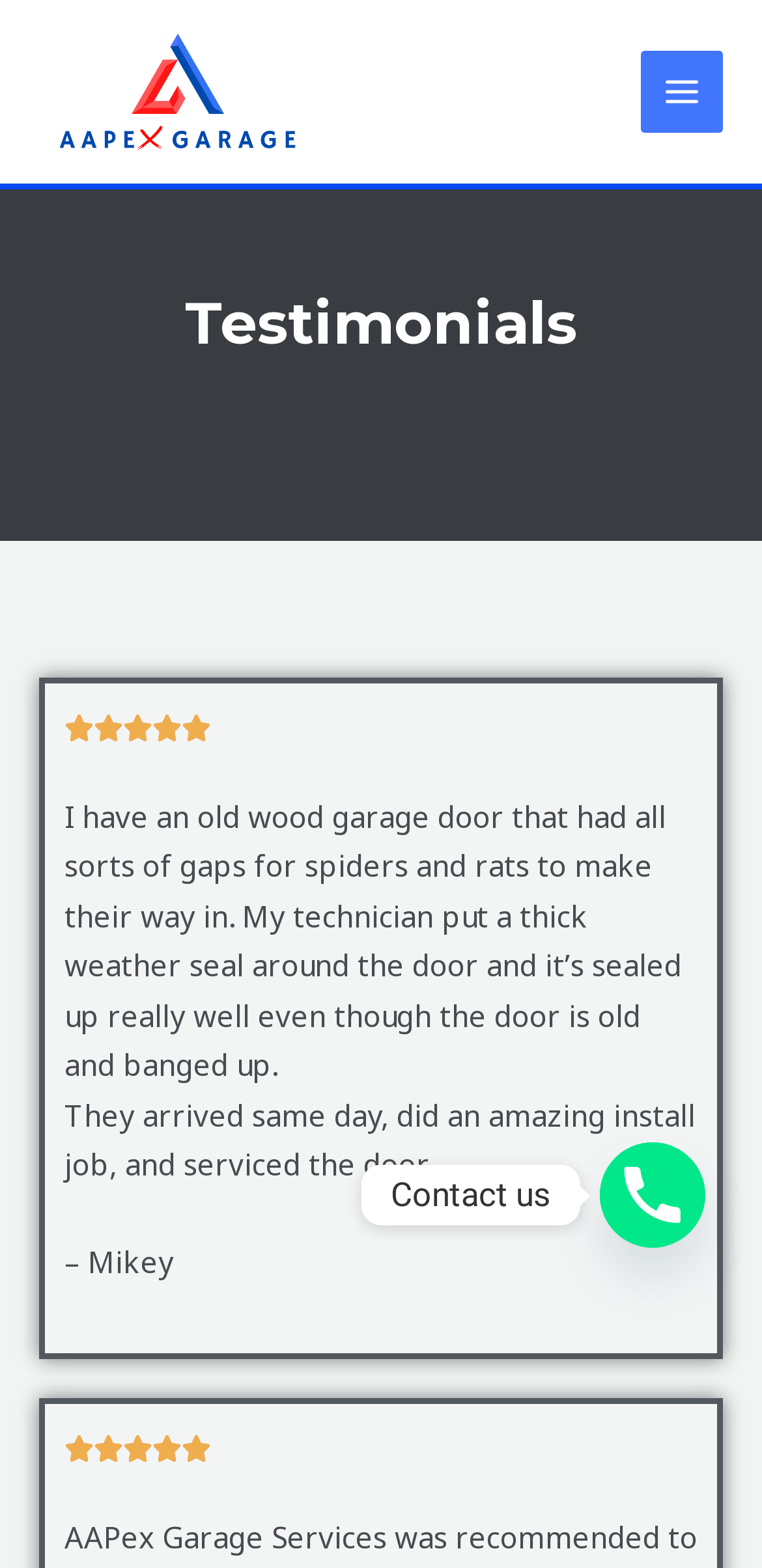Elaborate on the different components and information displayed on the webpage.

The webpage is about testimonials for AAPex Garage Services. At the top left, there is a link to the company's website, accompanied by an image of the company's logo. To the right of the logo, there is a button labeled "MAIN MENU". 

Below the company logo, there is a heading that reads "Testimonials". Underneath the heading, there are two ratings of 5/5, with a testimonial in between. The testimonial is a review from a customer named Mikey, who praises the company's technician for sealing their old wood garage door and doing an amazing installation job. 

At the bottom right of the page, there is a link to contact the company, labeled "Phone", accompanied by an image and a text that reads "Contact us".